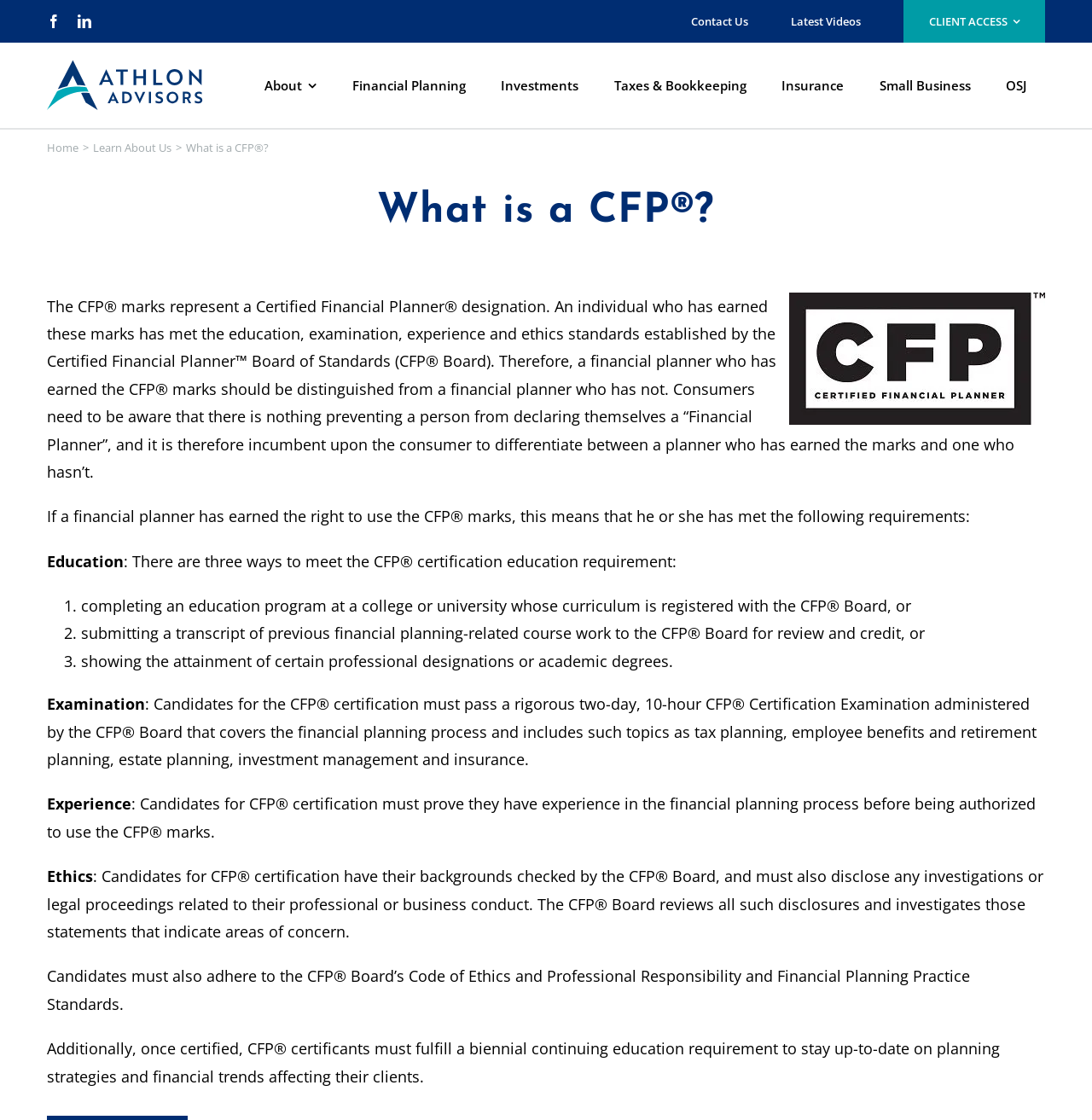What is the biennial requirement for CFP certificants?
Observe the image and answer the question with a one-word or short phrase response.

Continuing education